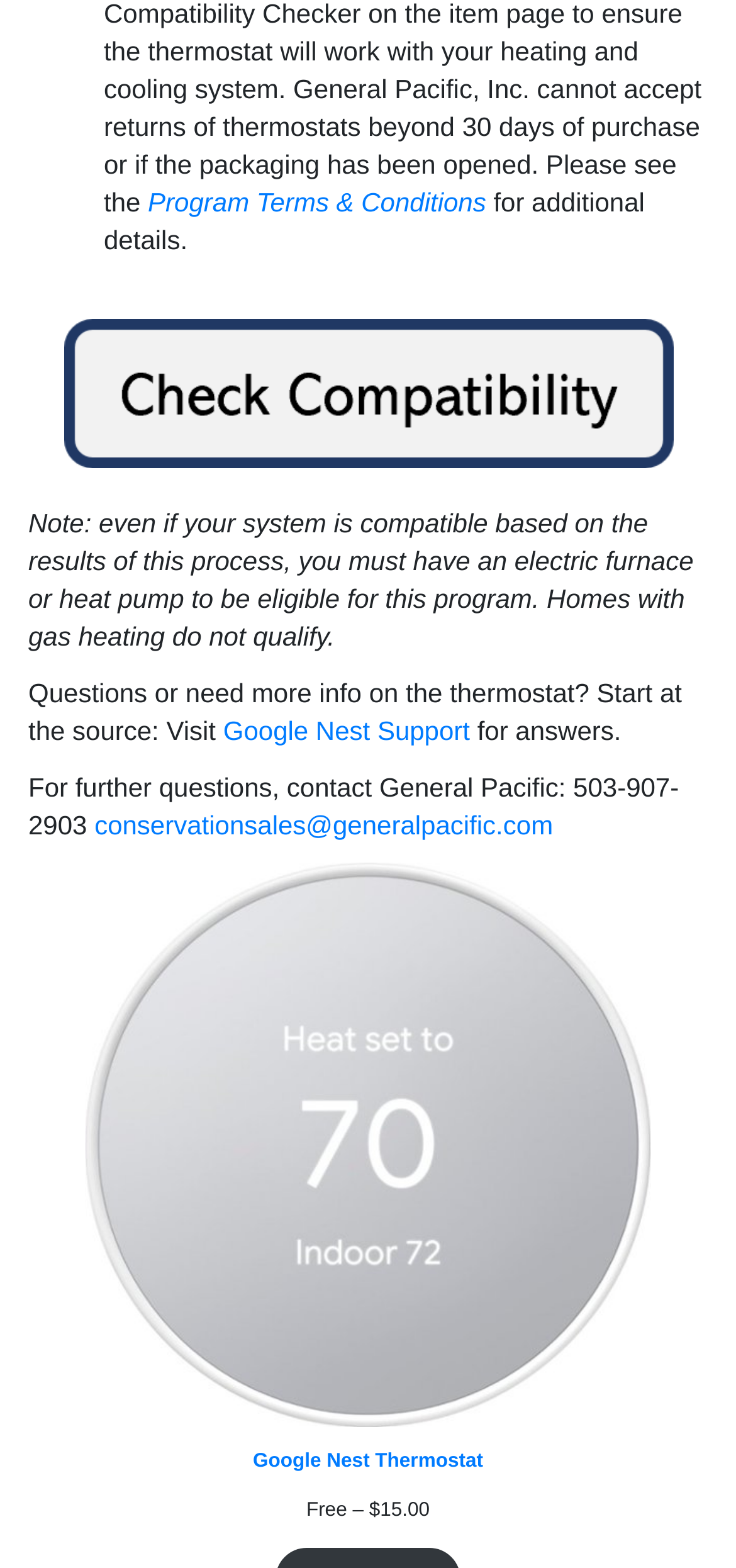Provide a brief response in the form of a single word or phrase:
What is the thermostat brand mentioned?

Google Nest